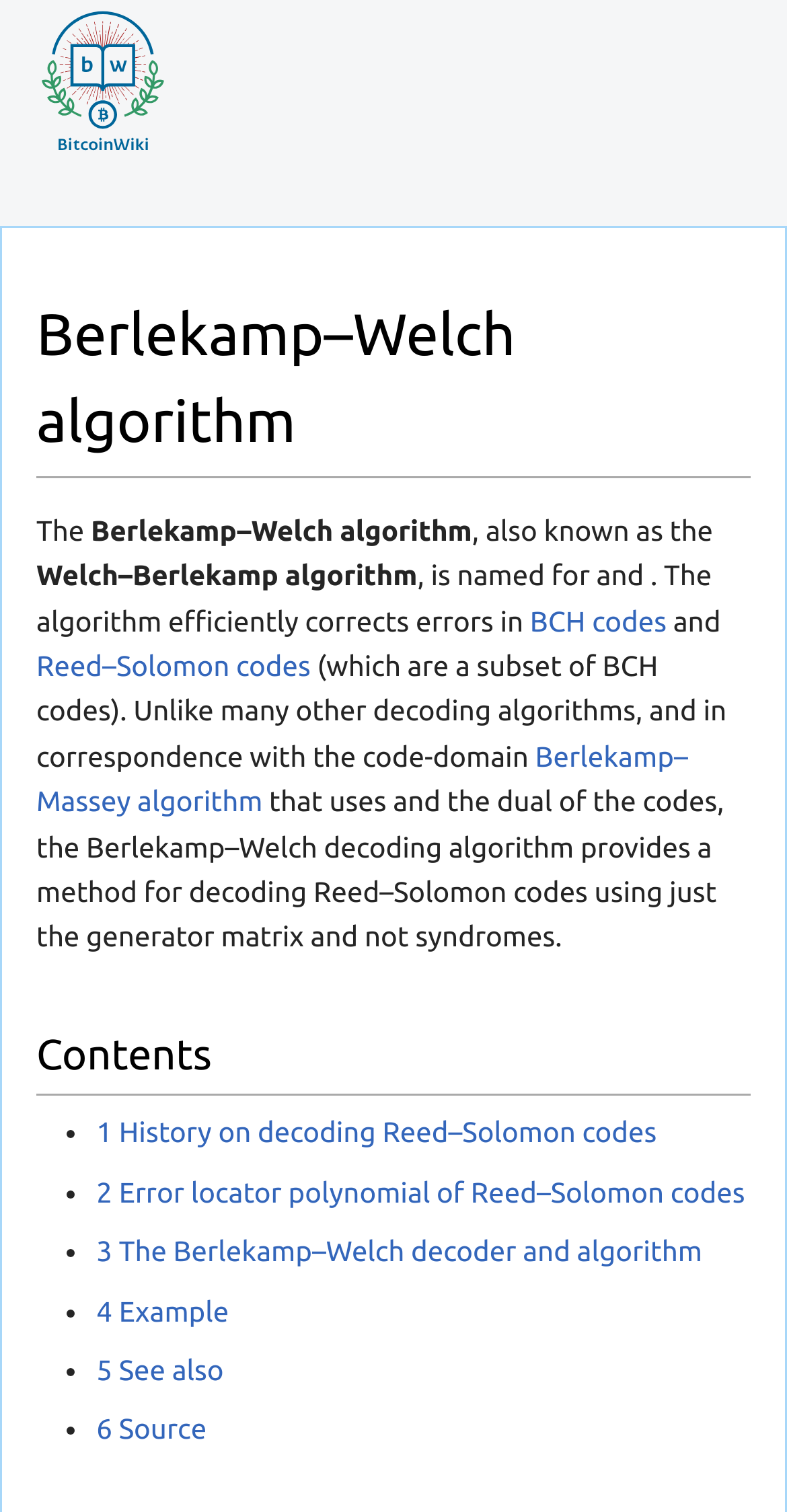Generate an in-depth caption that captures all aspects of the webpage.

The webpage is about the Berlekamp-Welch algorithm, a decoding algorithm for Reed-Solomon codes. At the top-left corner, there is a link to "BitcoinWiki" accompanied by an image with the same name. Below this, there is a heading that reads "Berlekamp-Welch algorithm". 

The main content of the webpage starts with a brief introduction to the algorithm, stating that it is named after Elwyn R. Berlekamp and Lloyd R. Welch. The text then explains that the algorithm efficiently corrects errors in BCH codes and Reed-Solomon codes. There are links to related topics, such as BCH codes, Reed-Solomon codes, and the Berlekamp-Massey algorithm, scattered throughout the introduction.

Below the introduction, there is a heading that reads "Contents", followed by a list of links to different sections of the webpage. The list includes sections on the history of decoding Reed-Solomon codes, the error locator polynomial of Reed-Solomon codes, the Berlekamp-Welch decoder and algorithm, an example, and a section on related topics. Each list item is marked with a bullet point.